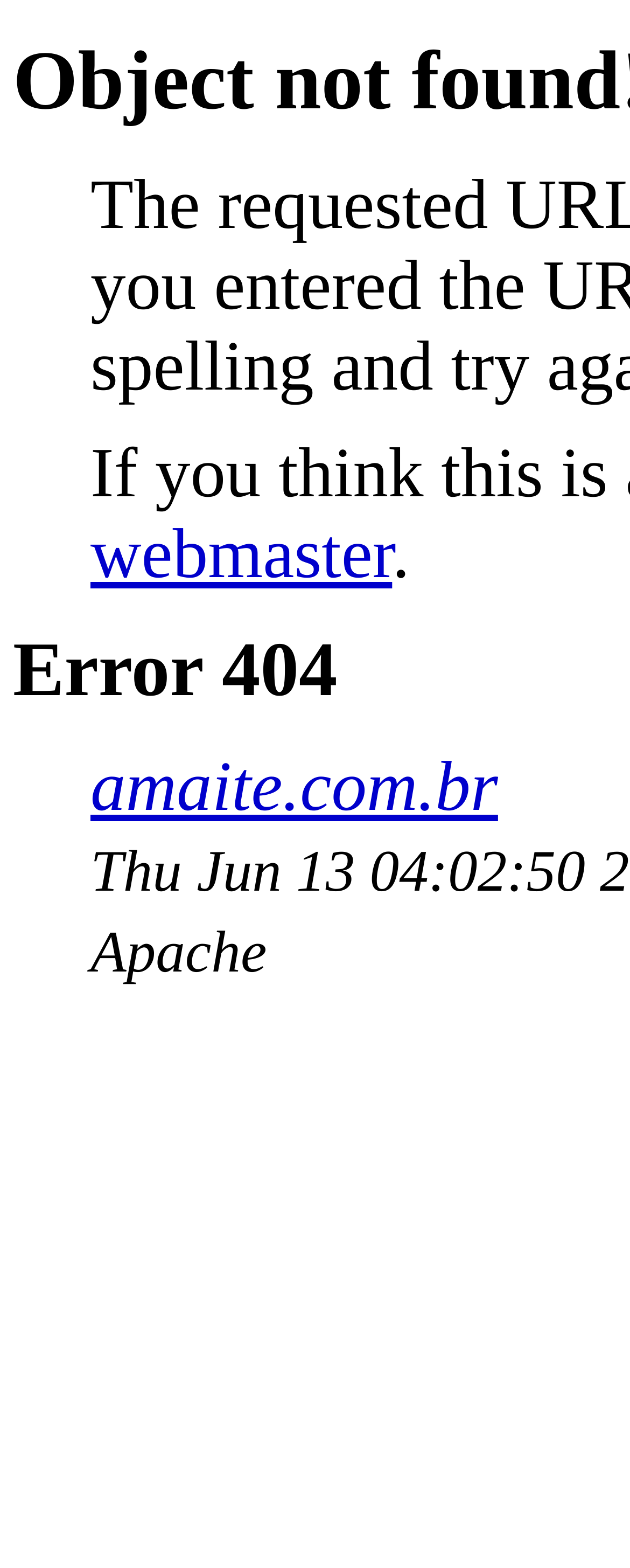Please find and report the primary heading text from the webpage.

Object not found!